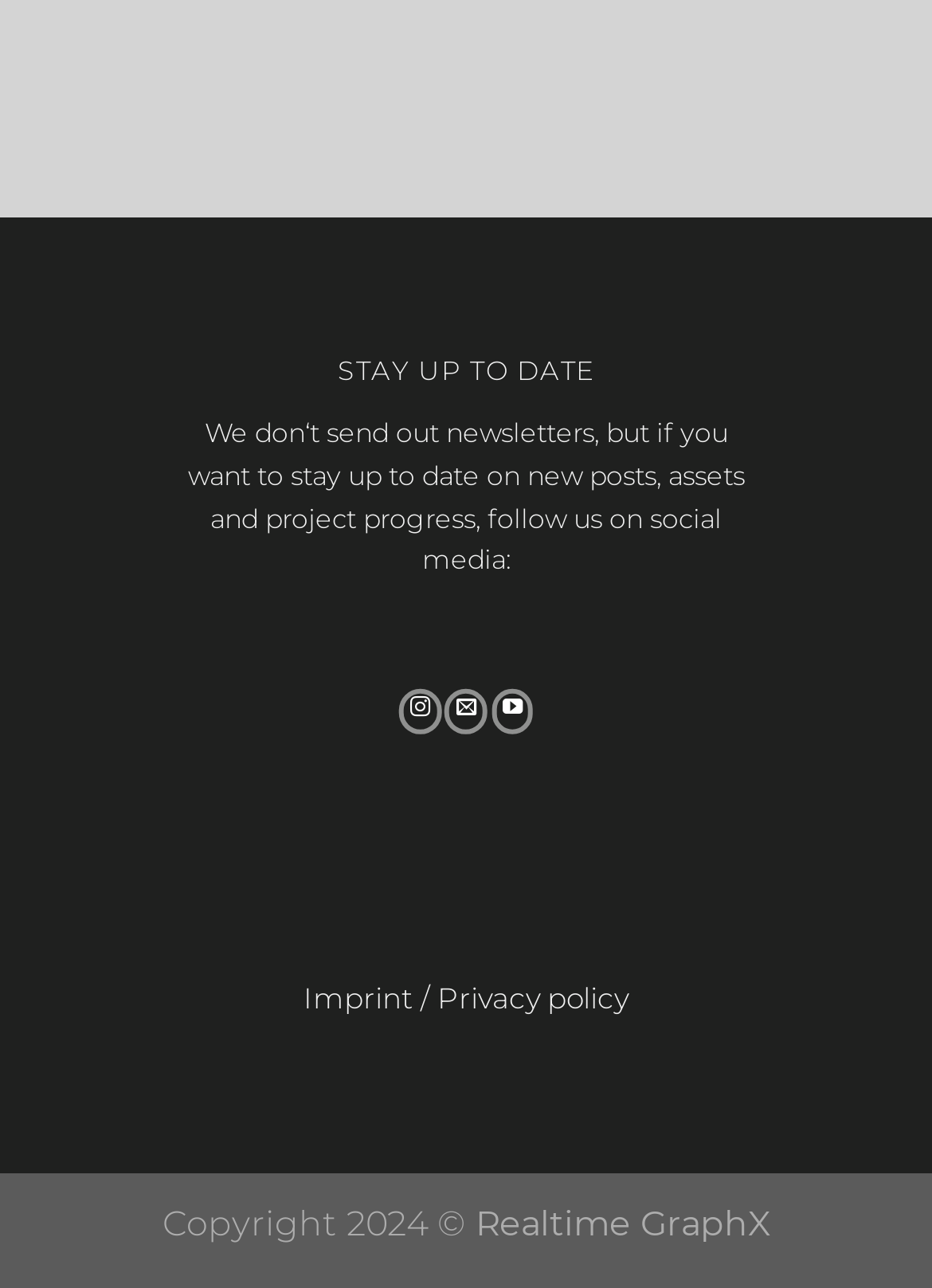Using the given element description, provide the bounding box coordinates (top-left x, top-left y, bottom-right x, bottom-right y) for the corresponding UI element in the screenshot: Privacy policy

[0.469, 0.761, 0.674, 0.788]